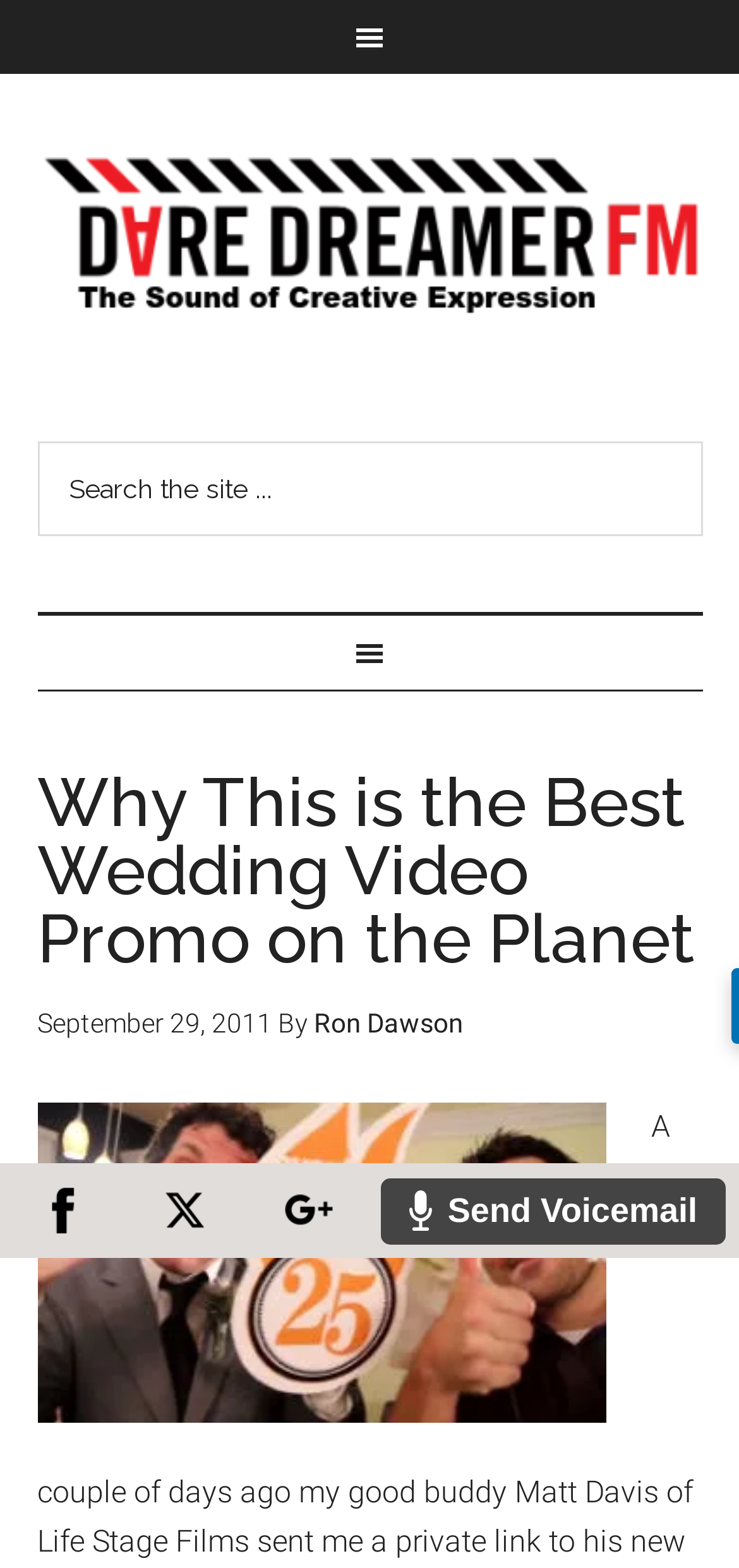Find the bounding box coordinates of the clickable element required to execute the following instruction: "Search the site". Provide the coordinates as four float numbers between 0 and 1, i.e., [left, top, right, bottom].

[0.05, 0.282, 0.95, 0.342]